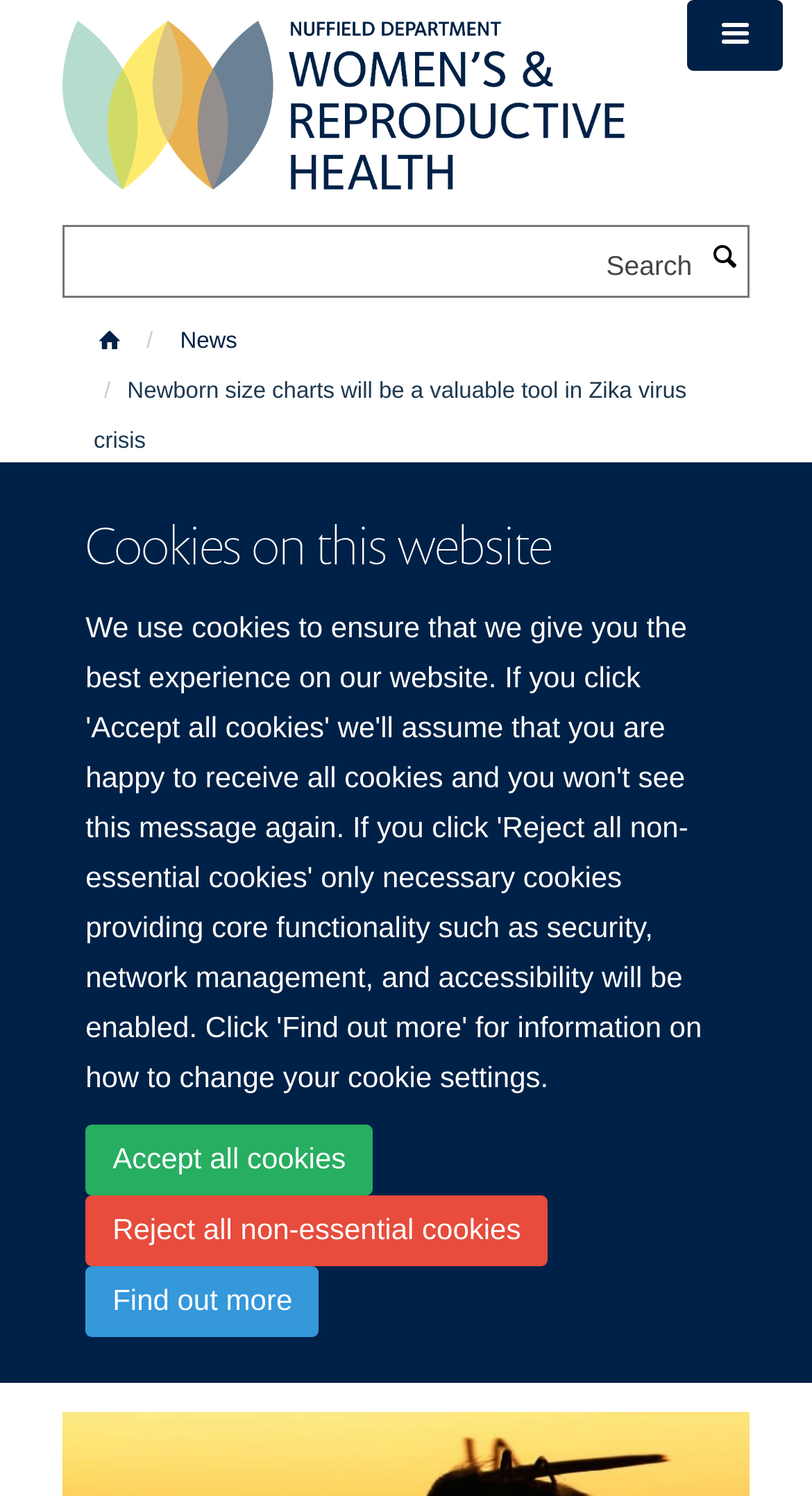Locate the bounding box coordinates of the clickable part needed for the task: "Search for something".

[0.079, 0.159, 0.868, 0.198]